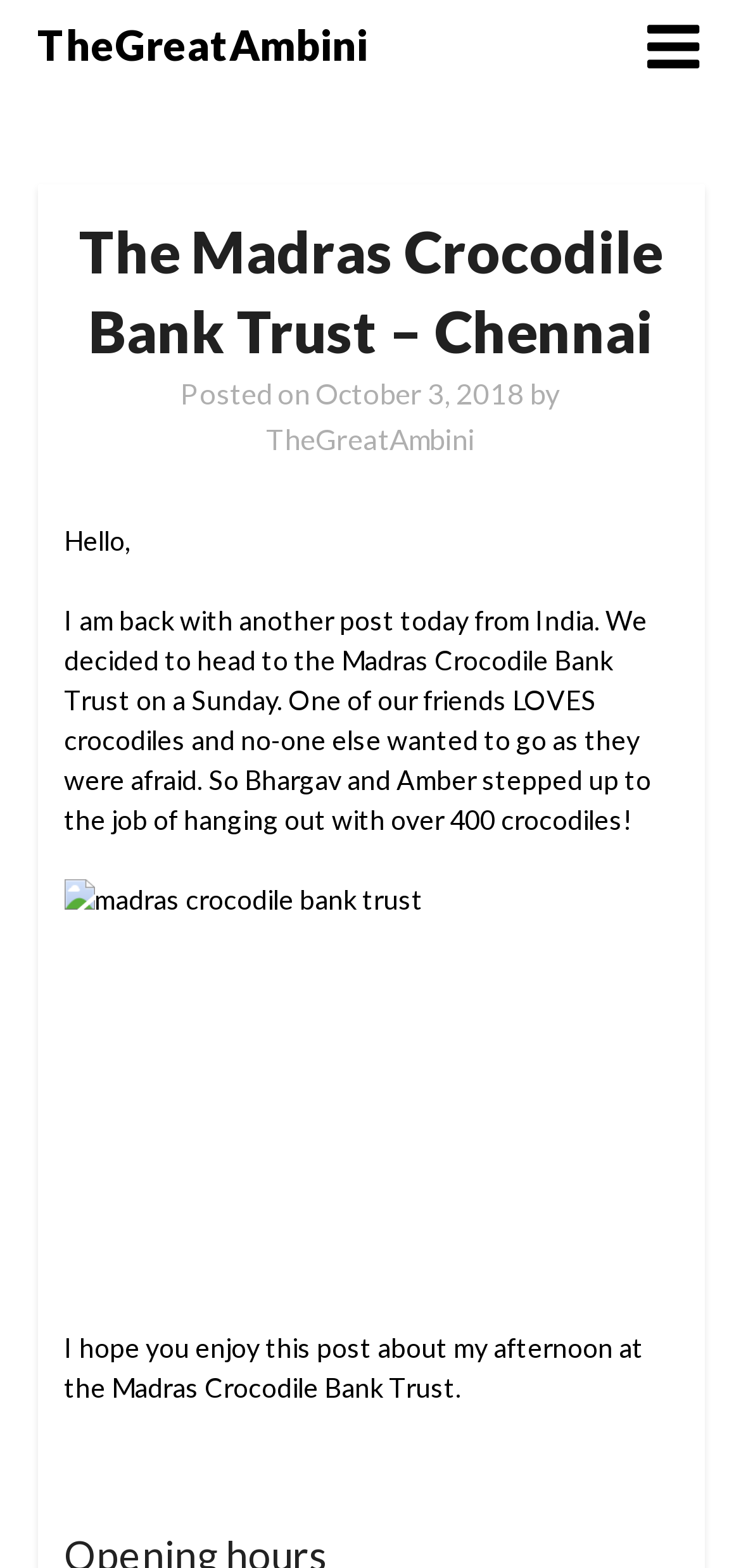Could you please study the image and provide a detailed answer to the question:
What is the topic of the post?

The topic of the post can be inferred from the text and image content, which describes a visit to the Madras Crocodile Bank Trust and includes an image related to the trust.